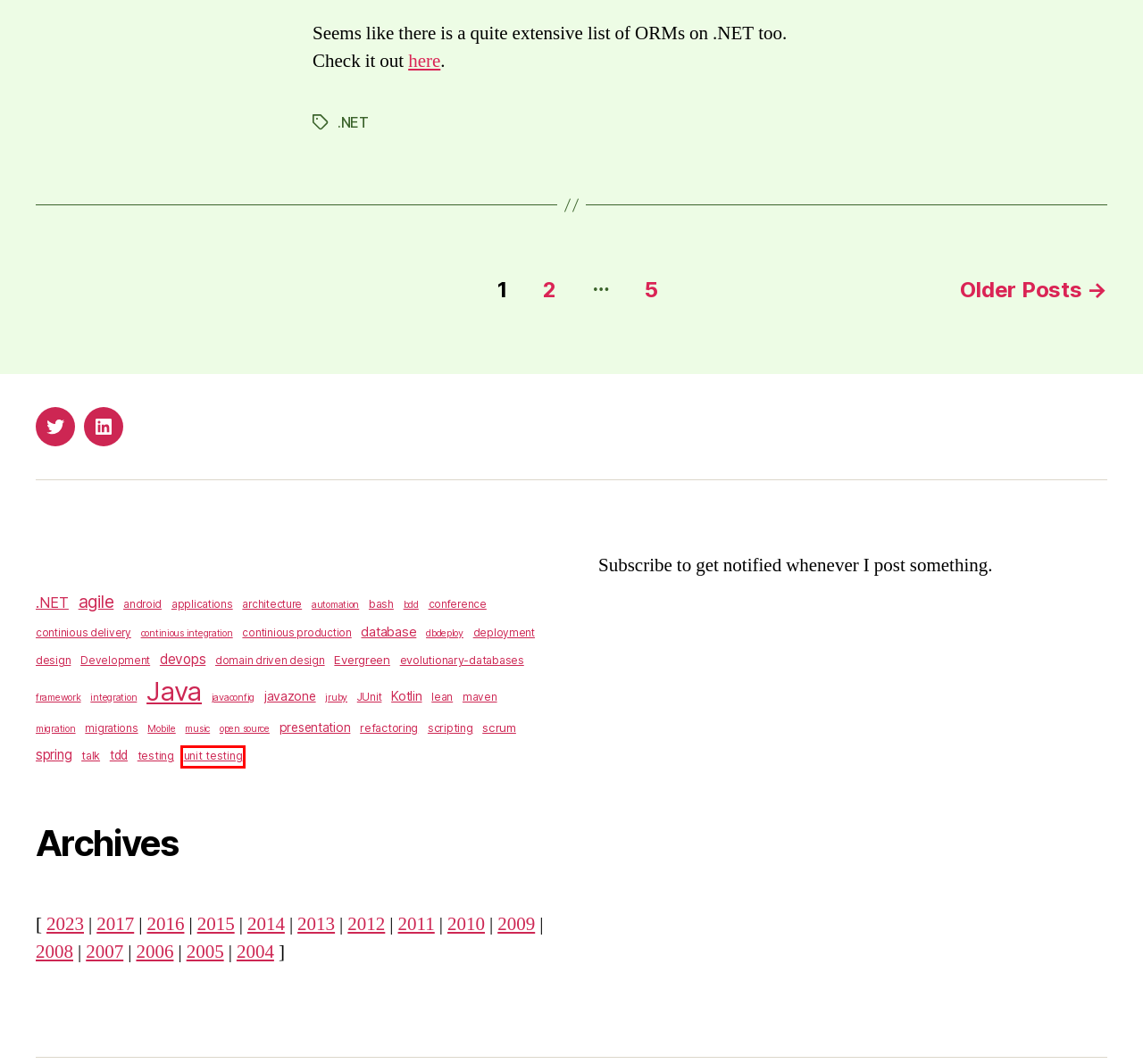Look at the screenshot of a webpage, where a red bounding box highlights an element. Select the best description that matches the new webpage after clicking the highlighted element. Here are the candidates:
A. migrations – Dazed & Confused
B. database – Dazed & Confused
C. applications – Dazed & Confused
D. unit testing – Dazed & Confused
E. presentation – Dazed & Confused
F. framework – Dazed & Confused
G. 2012 – Dazed & Confused
H. migration – Dazed & Confused

D